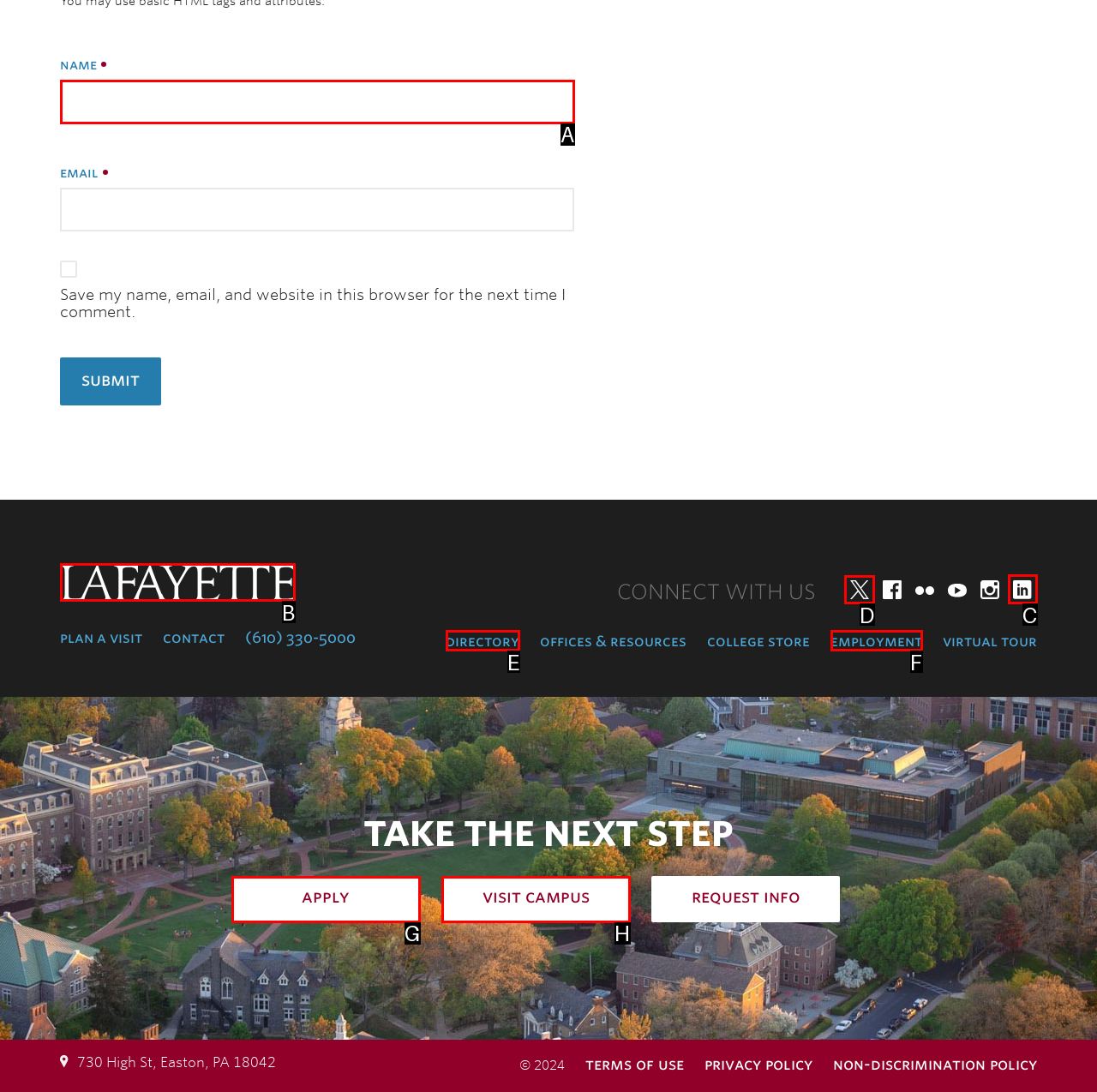Tell me the letter of the UI element I should click to accomplish the task: follow Lafayette College on Twitter based on the choices provided in the screenshot.

D